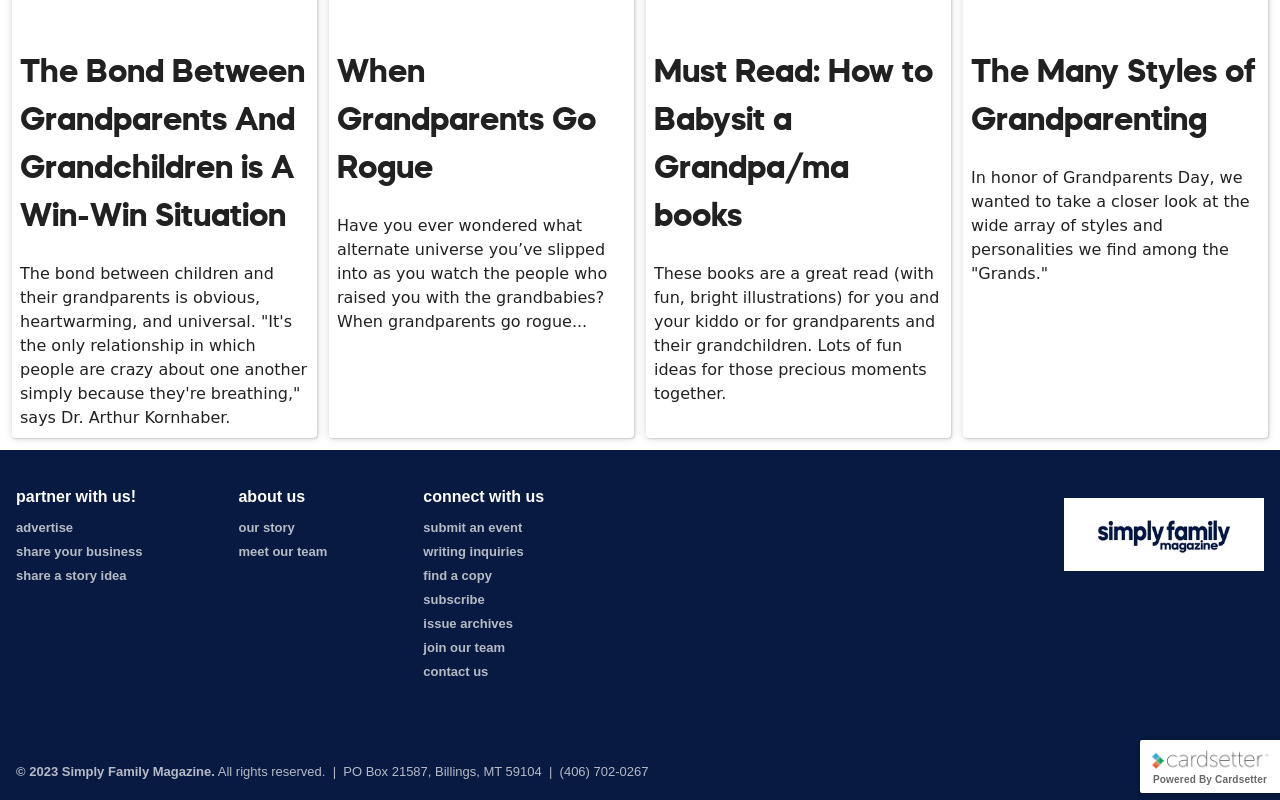Answer the question below with a single word or a brief phrase: 
What is the purpose of the 'partner with us!' section?

Business opportunities